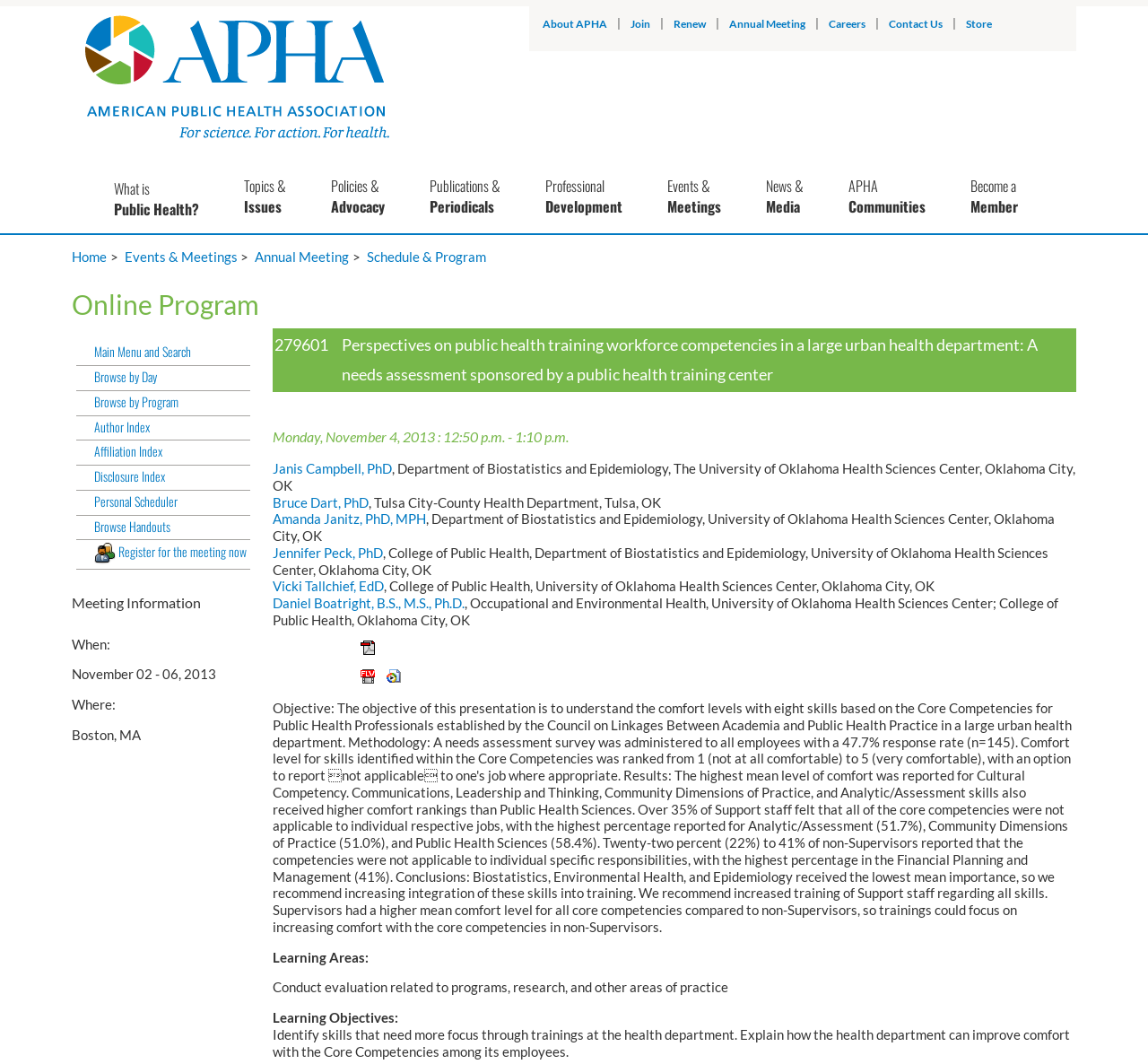Given the description "Home", provide the bounding box coordinates of the corresponding UI element.

[0.062, 0.234, 0.106, 0.249]